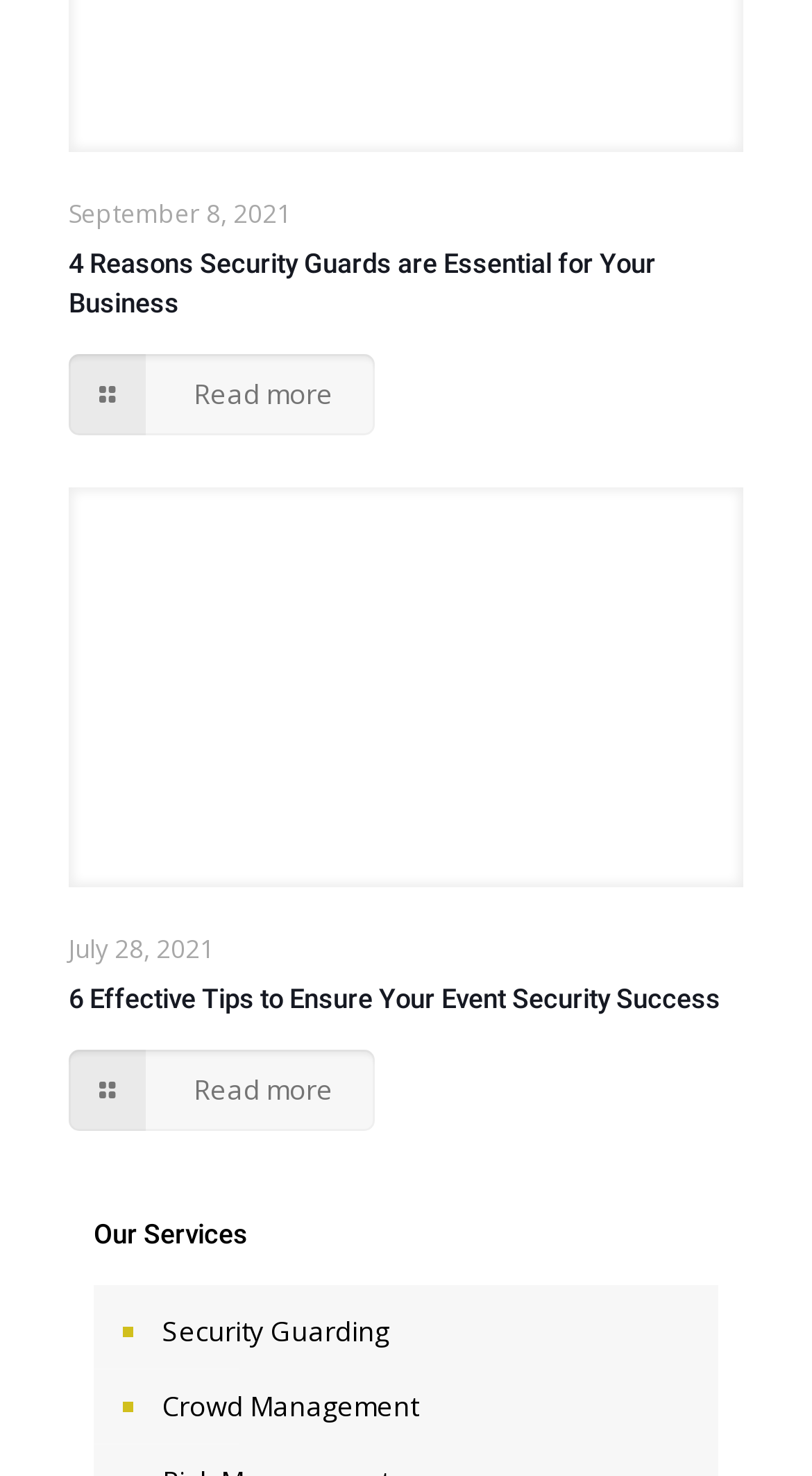Refer to the image and provide a thorough answer to this question:
What is the position of the image in the first article?

I analyzed the bounding box coordinates of the image element [0.251, 0.122, 0.333, 0.168] and found that it is centered horizontally, as the x1 and x2 coordinates are roughly equal distances from the left and right edges of the screen.